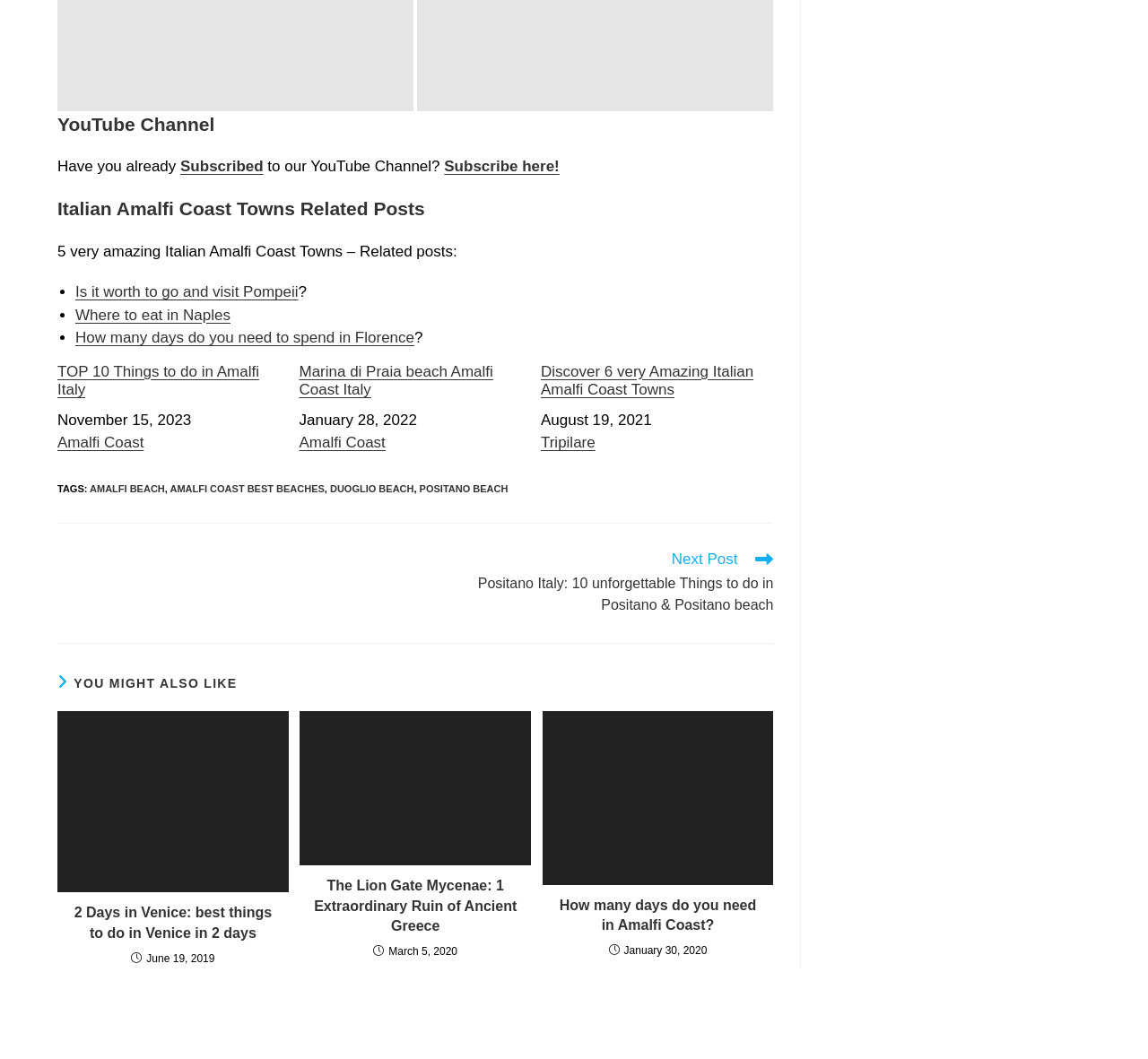Refer to the image and provide an in-depth answer to the question:
How many related posts are listed?

The webpage has a navigation section 'Related Posts' which lists three related posts with their descriptions and dates.